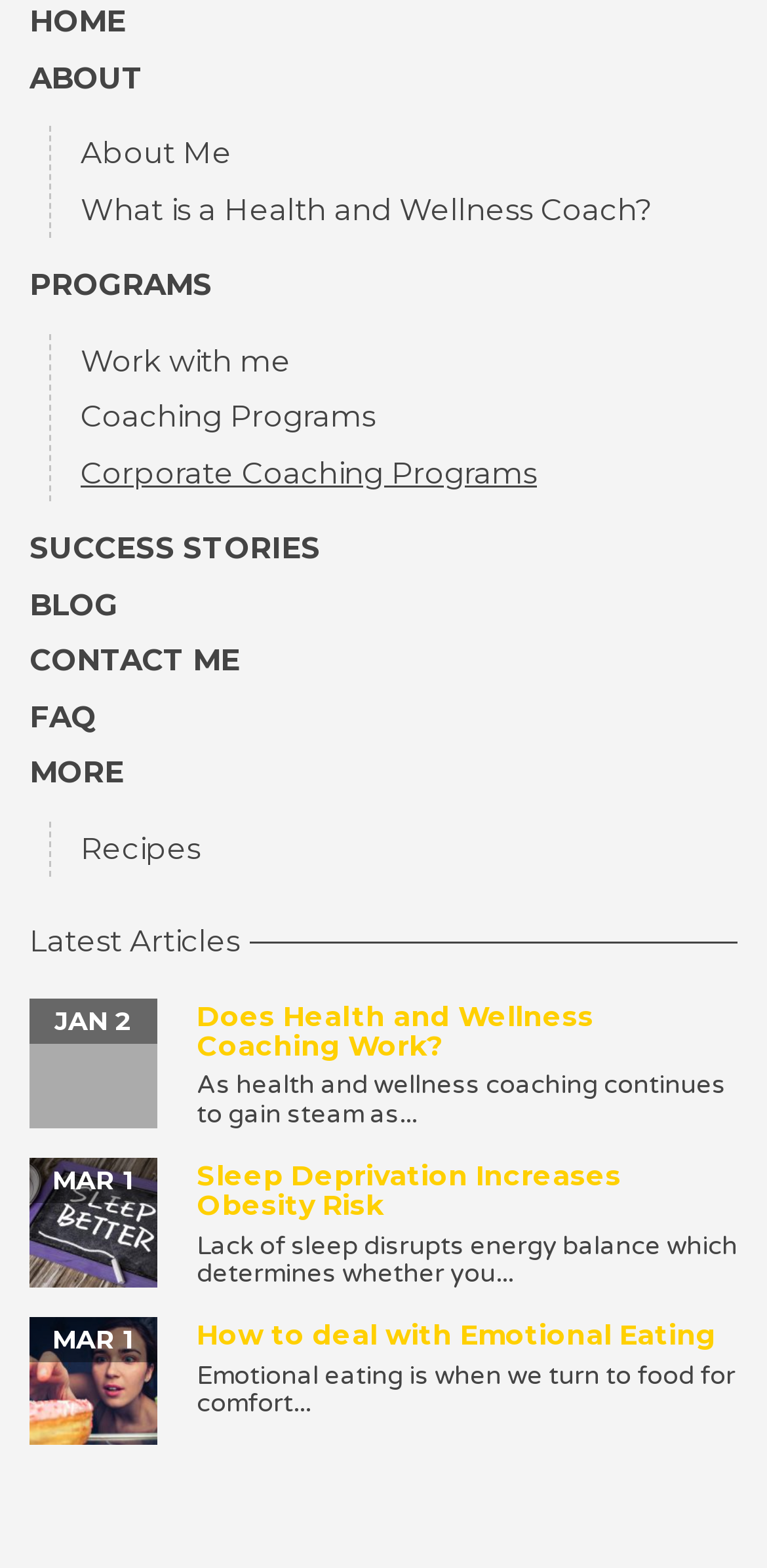Identify the bounding box coordinates of the HTML element based on this description: "Corporate Coaching Programs".

[0.067, 0.284, 0.708, 0.32]